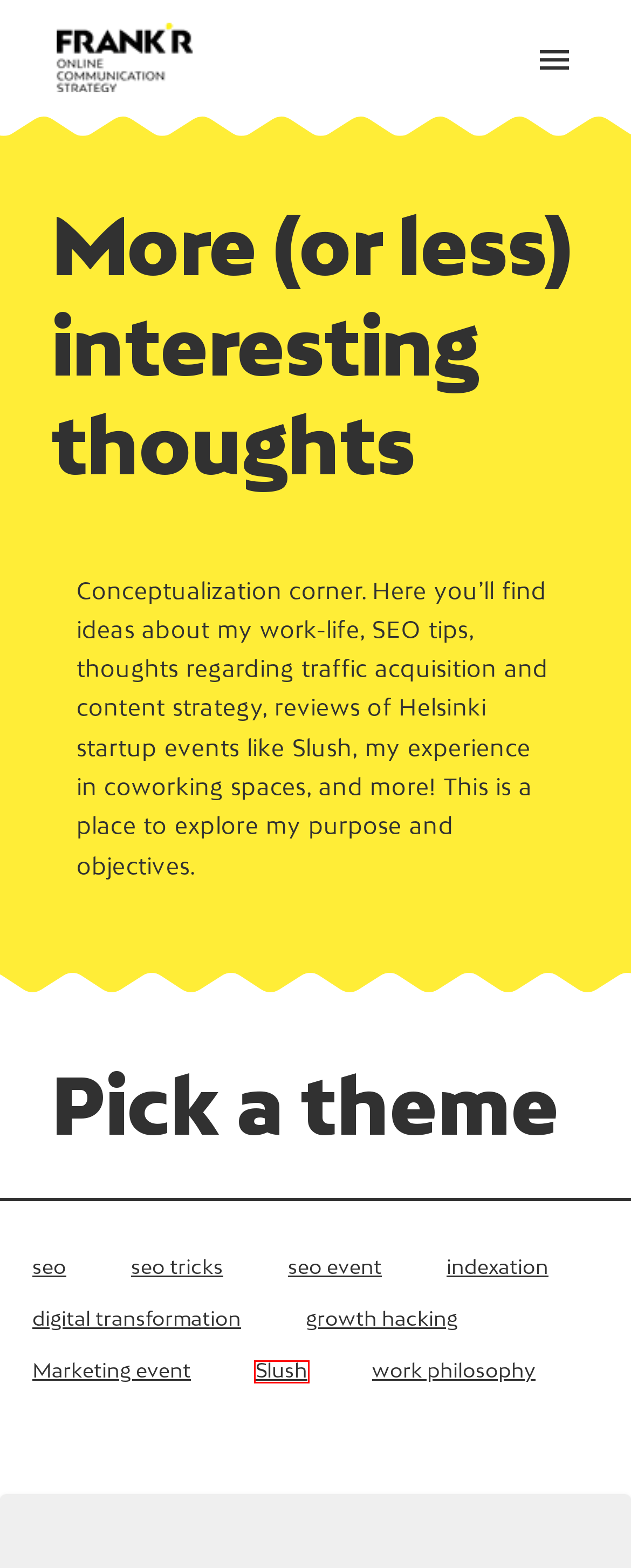After examining the screenshot of a webpage with a red bounding box, choose the most accurate webpage description that corresponds to the new page after clicking the element inside the red box. Here are the candidates:
A. indexation • FRANK'R seo helsinki
B. Marketing event • FRANK'R seo helsinki
C. work philosophy • FRANK'R seo helsinki
D. seo • FRANK'R seo helsinki
E. Slush • FRANK'R seo helsinki
F. FRANK'R • seo helsinki • online marketing
G. digital transformation • FRANK'R seo helsinki
H. seo event • FRANK'R seo helsinki

E